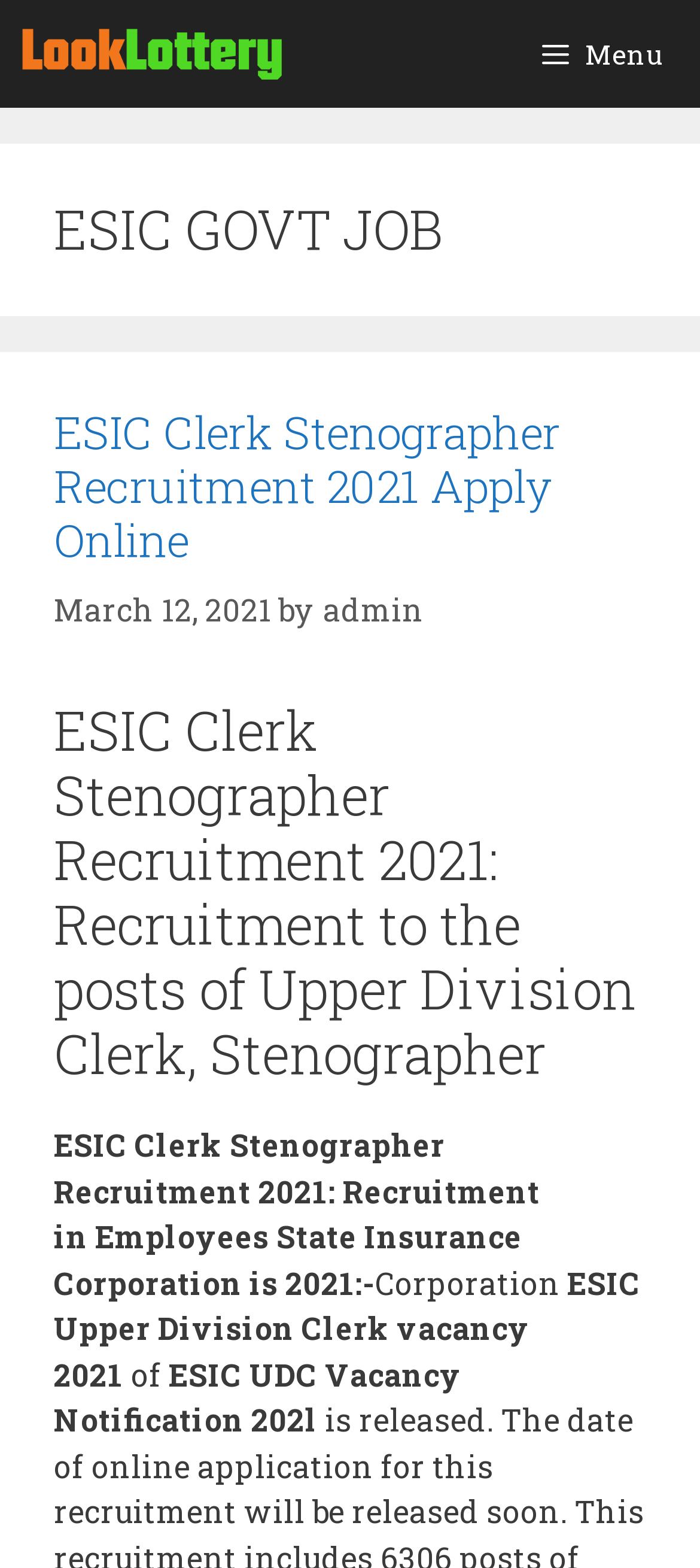Generate the title text from the webpage.

ESIC GOVT JOB